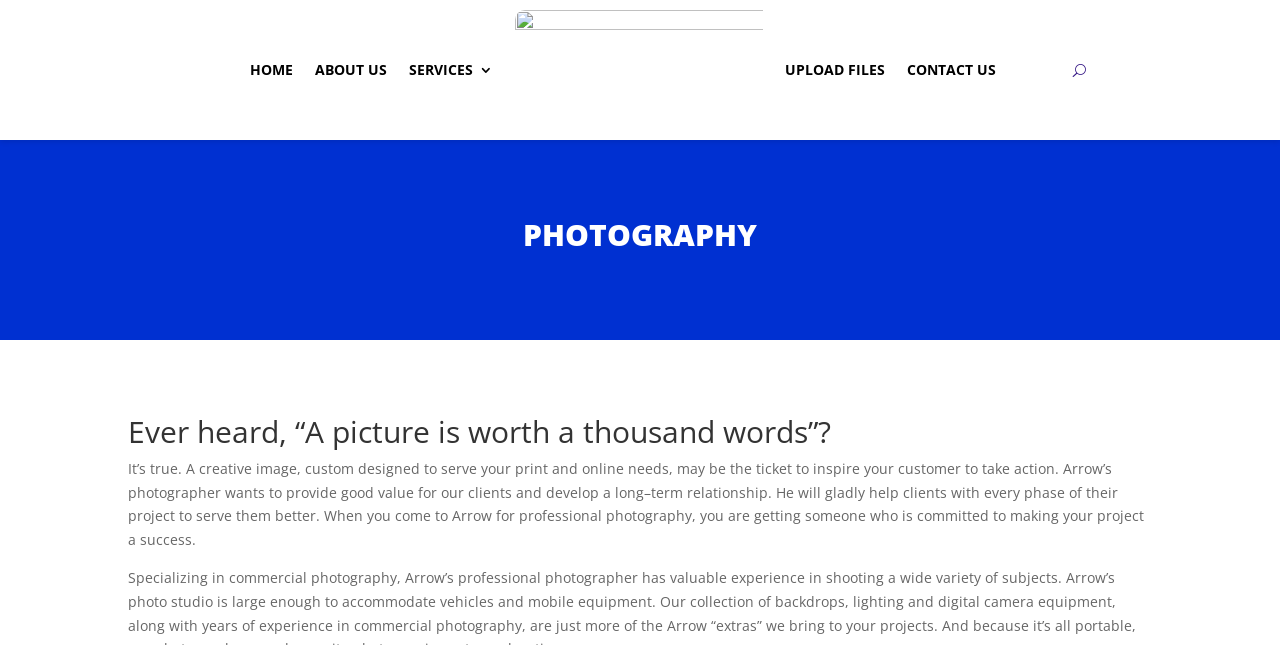Using the details from the image, please elaborate on the following question: What is the button at the top right corner of the webpage for?

The button element with the label 'U' is located at the top right corner of the webpage, but its purpose is not explicitly stated. It could be a user profile button or a navigation button, but without more context, it's unclear.